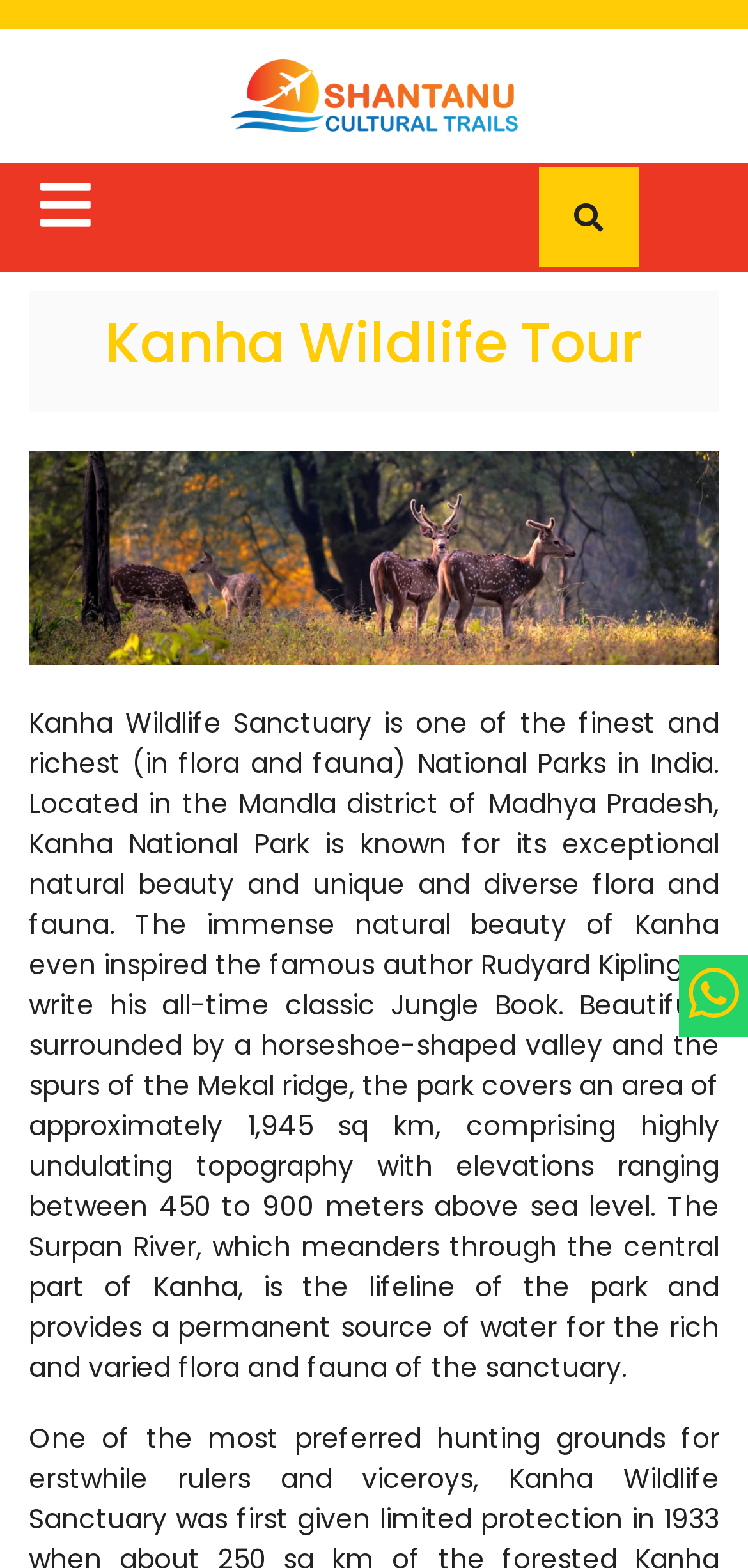What inspired Rudyard Kipling to write his classic book?
Answer the question with a detailed explanation, including all necessary information.

The webpage states that the immense natural beauty of Kanha even inspired the famous author Rudyard Kipling to write his all-time classic Jungle Book, indicating that the park's natural beauty was the inspiration behind the book.